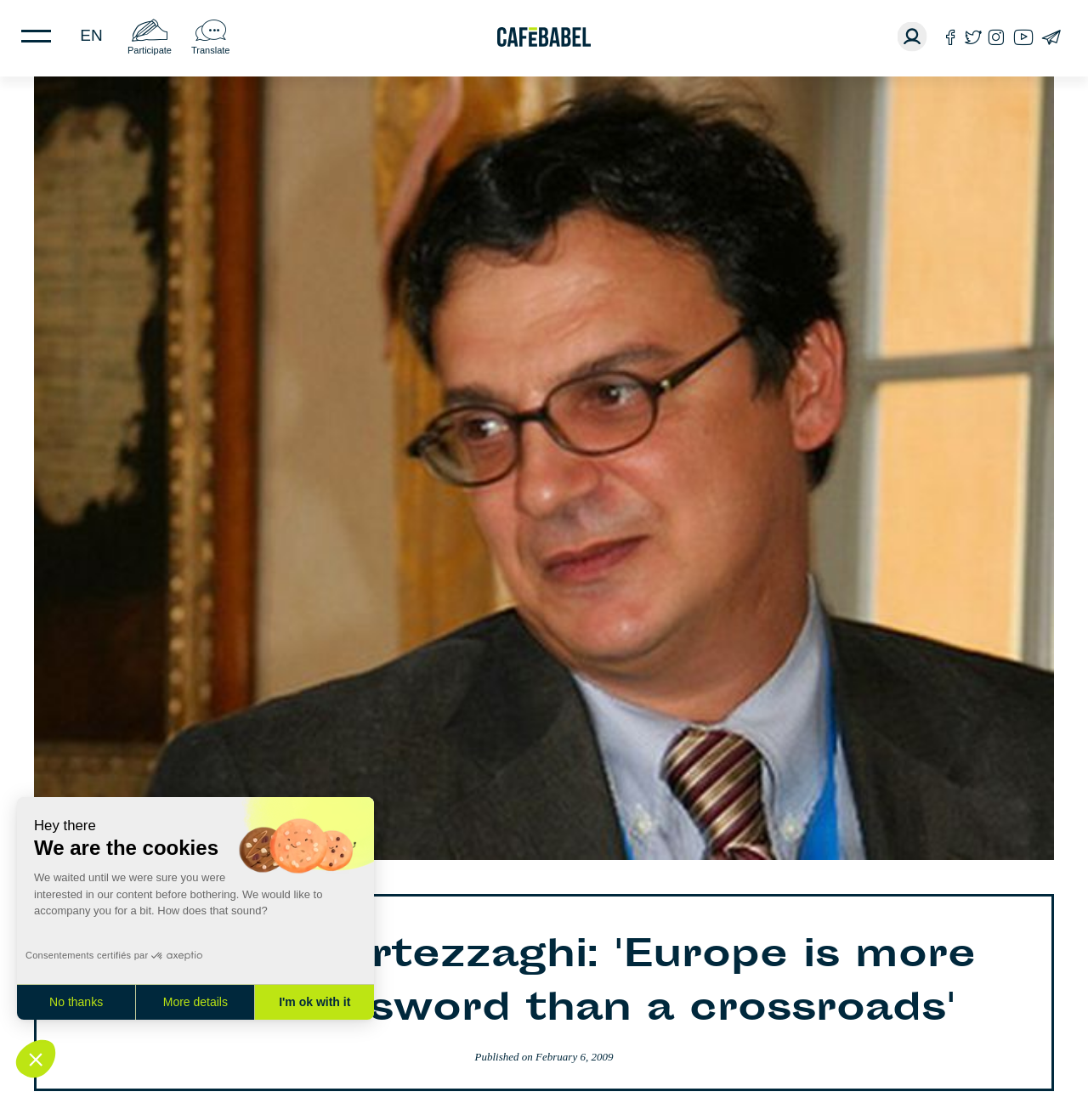Pinpoint the bounding box coordinates of the clickable area necessary to execute the following instruction: "Participate in the discussion". The coordinates should be given as four float numbers between 0 and 1, namely [left, top, right, bottom].

[0.117, 0.011, 0.158, 0.051]